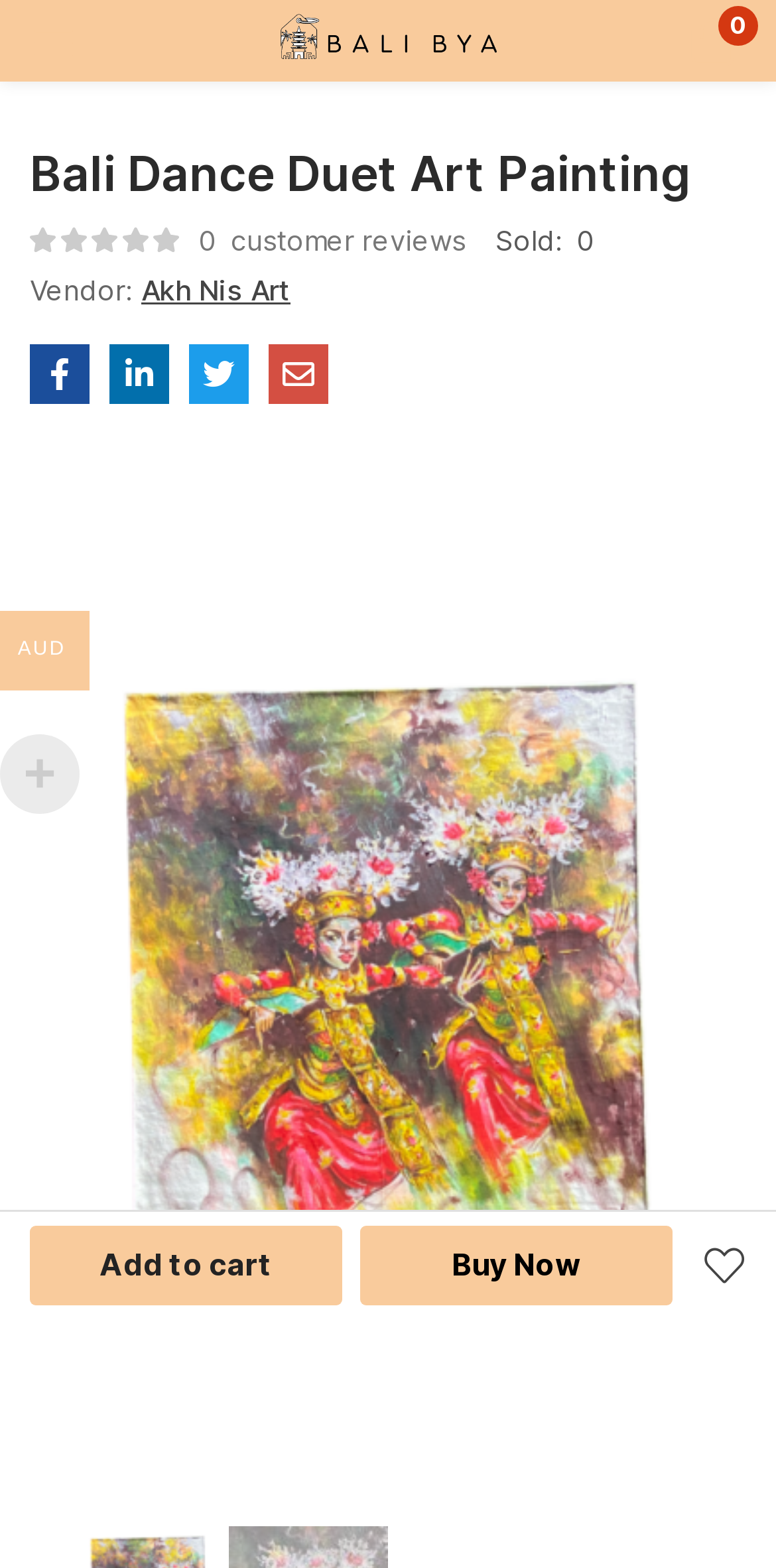What are the available actions for the art painting?
Based on the visual, give a brief answer using one word or a short phrase.

Add to cart, Buy Now, Wishlist